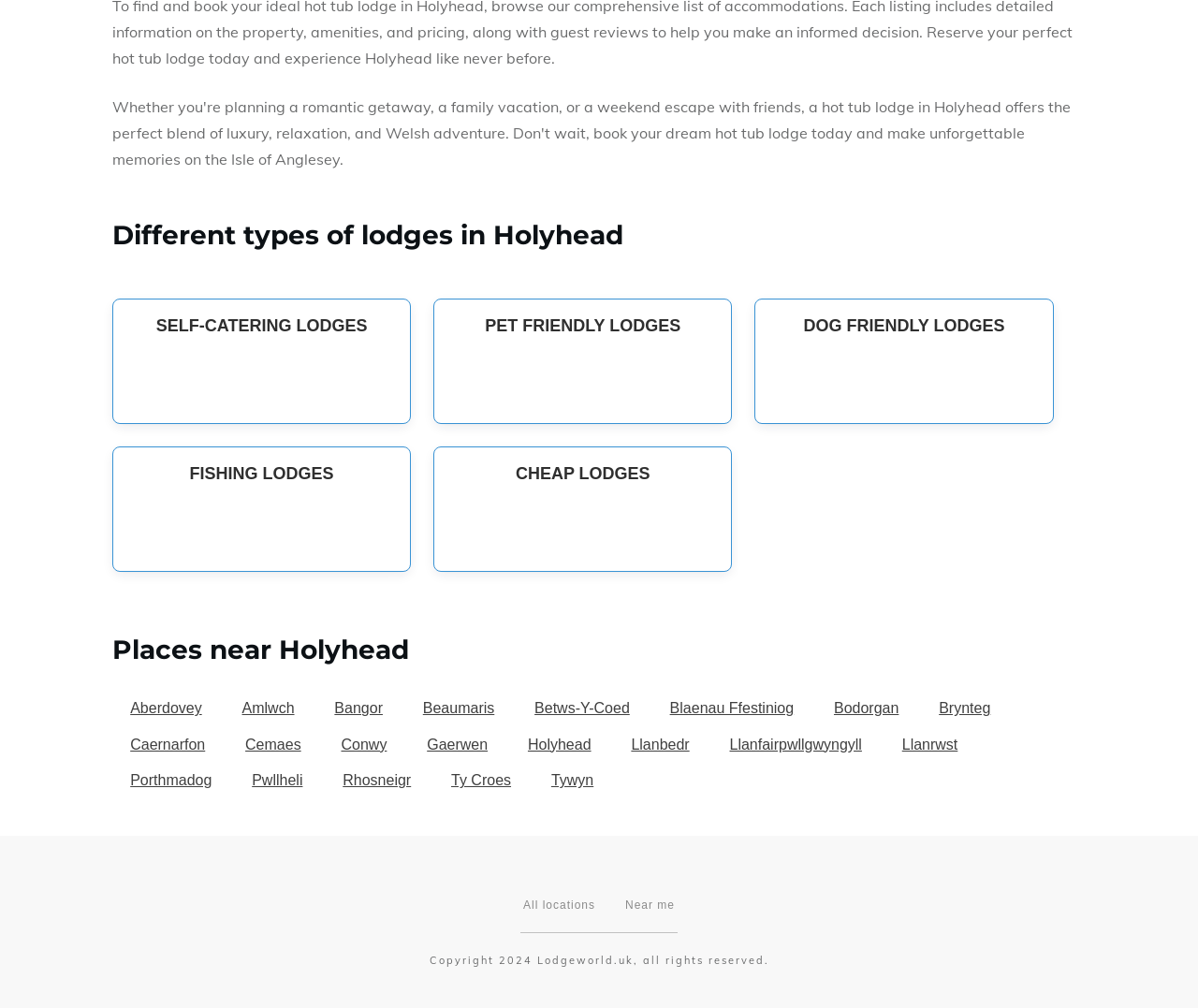Locate the bounding box coordinates of the clickable element to fulfill the following instruction: "View places near Holyhead". Provide the coordinates as four float numbers between 0 and 1 in the format [left, top, right, bottom].

[0.094, 0.627, 0.906, 0.685]